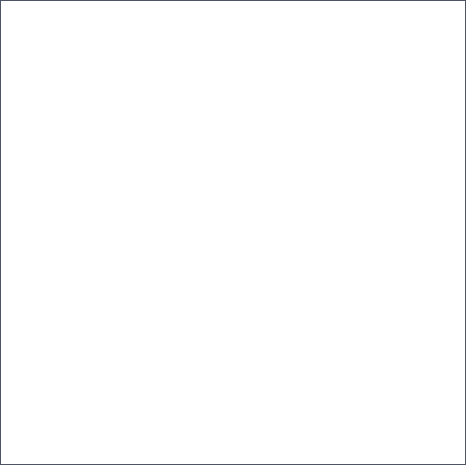Detail every aspect of the image in your description.

The image accompanies a review of the "Big Max Golf Blade IP Cart," which is noted for its exceptional features and performance in the golfing world. The review highlights the product's impressive design and functionality, emphasizing its award-winning status, having secured the Editors' Choice Award five times consecutively from 2018 to 2022. The image is likely intended to visualize this standout golf cart, showcasing its sleek and modern attributes that contribute to its popularity among golfers. Information about the image credit is provided below, stating that it originates from bigmaxgolf.com, further establishing the credibility of the product review.